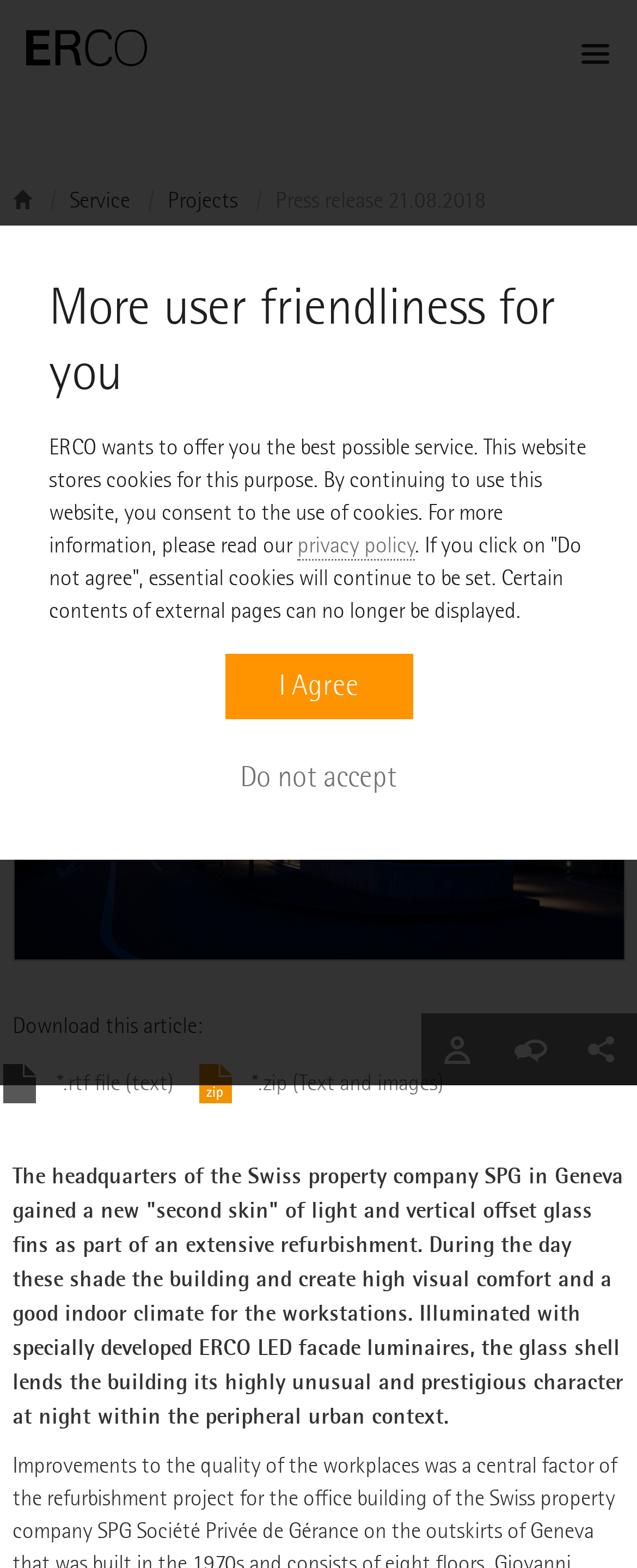Please extract the primary headline from the webpage.

ERCO individual LED lighting tools for an award-winning facade lighting concept: SPG Headquarters Geneva